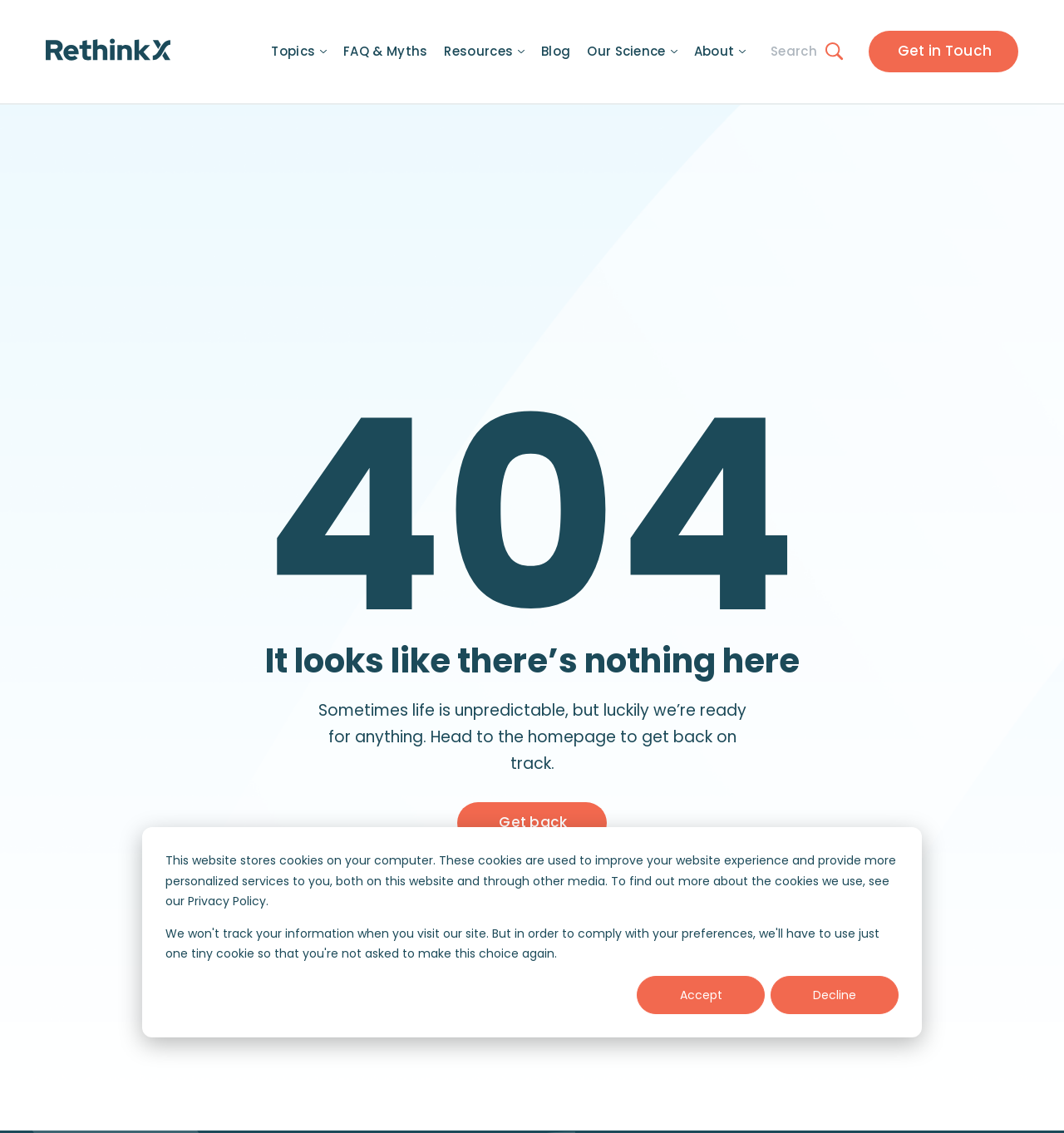Determine the bounding box coordinates of the target area to click to execute the following instruction: "Search for something."

[0.724, 0.037, 0.793, 0.054]